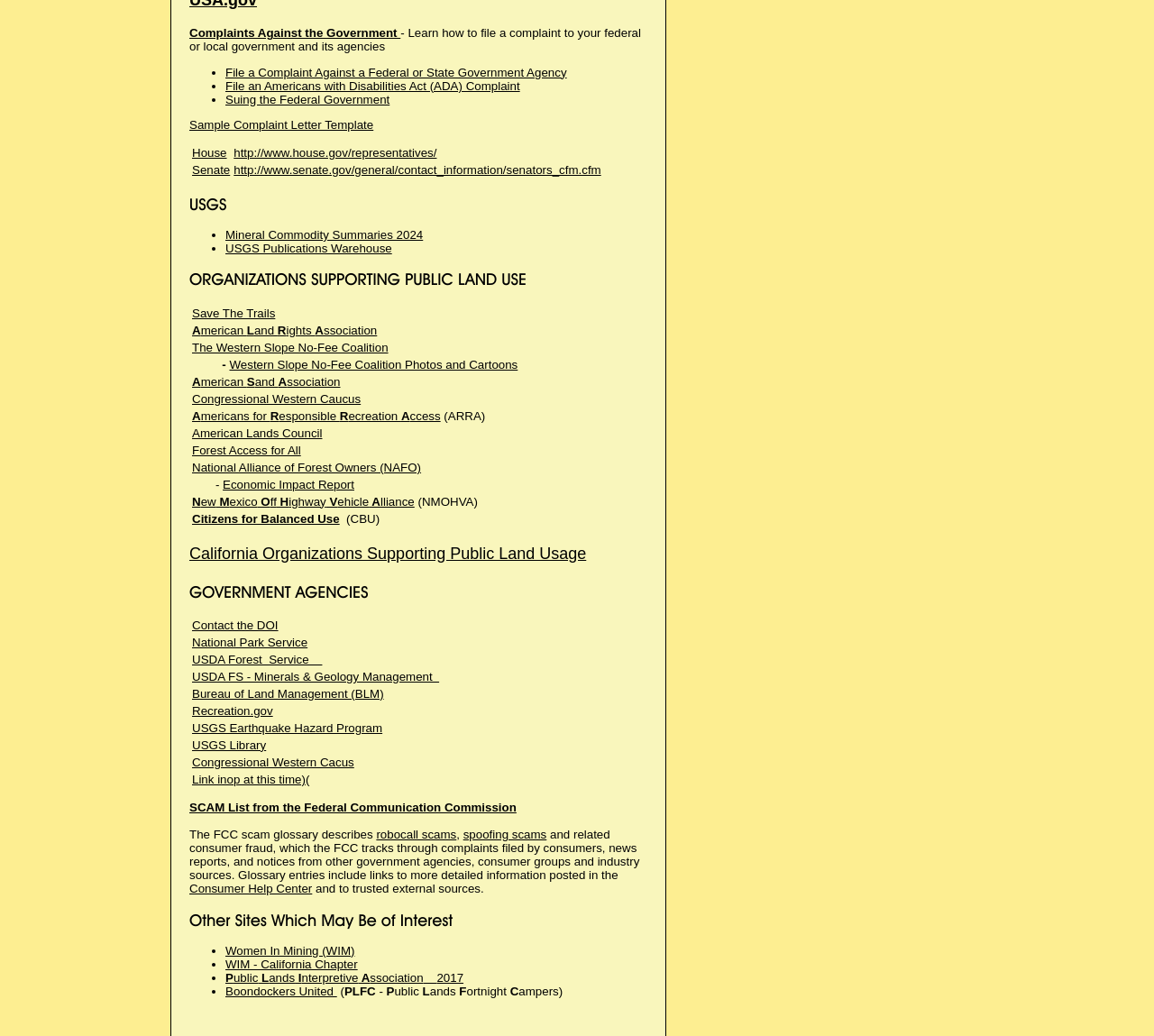What is the purpose of the 'File a Complaint Against a Federal or State Government Agency' link?
Look at the image and provide a detailed response to the question.

The link 'File a Complaint Against a Federal or State Government Agency' is likely intended to direct users to a webpage or resource where they can submit a complaint against a federal or state government agency, as indicated by the text preceding the link.